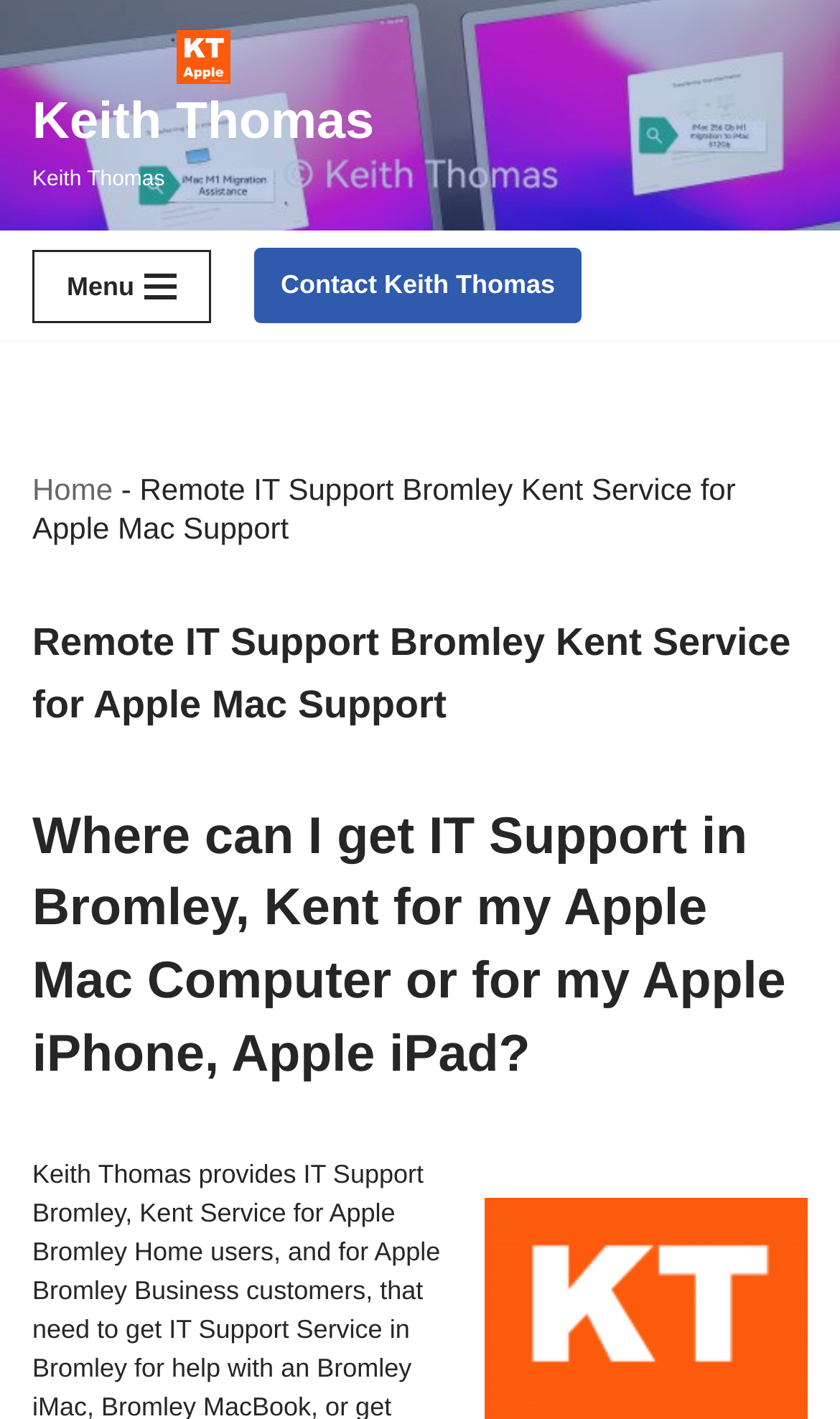Answer the question below in one word or phrase:
What is the available time for the service?

09:30 am to 20:30 pm